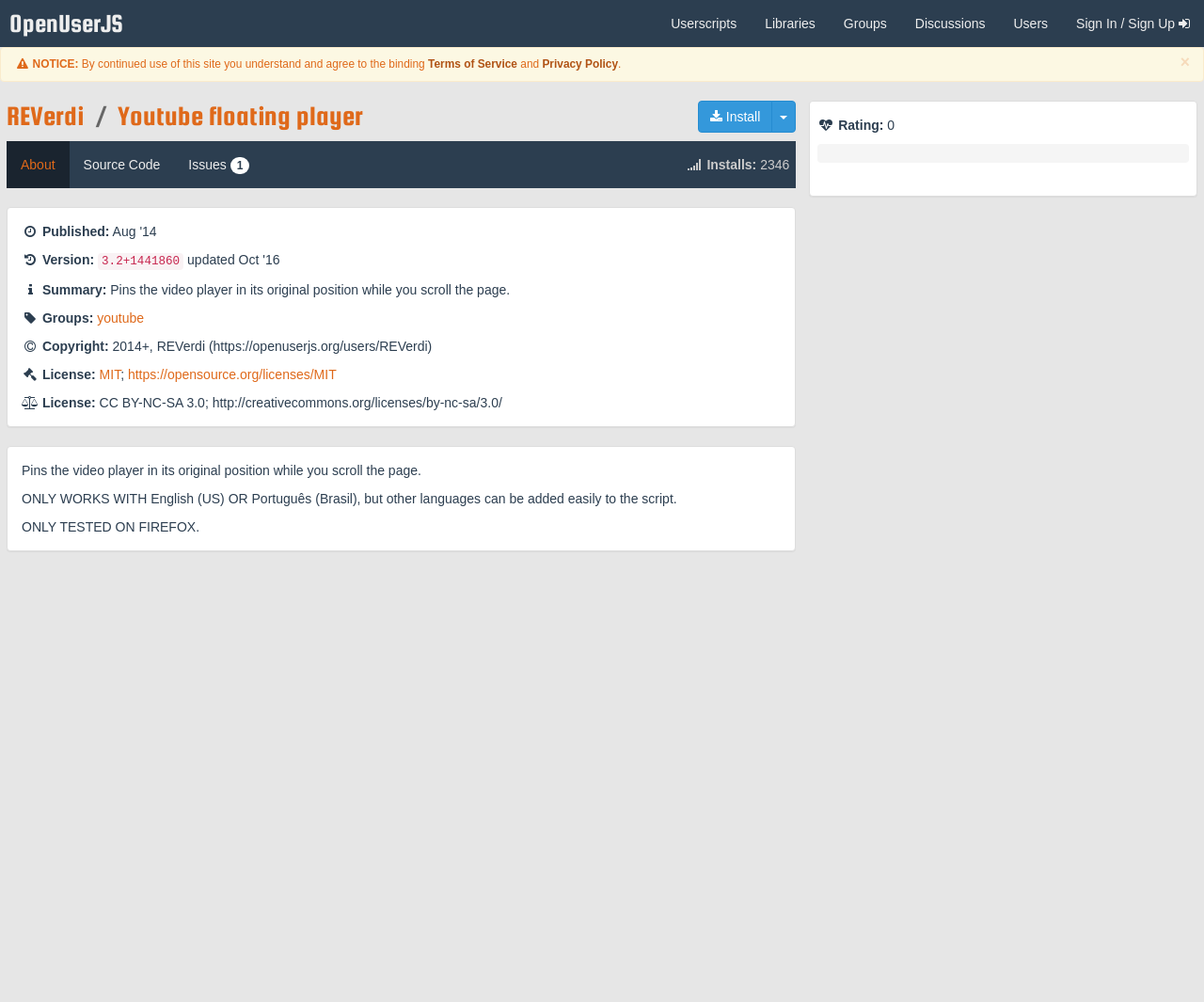How many installs does the script have?
Ensure your answer is thorough and detailed.

I found the answer by looking at the static text element that says 'Installs: 2346'. This indicates that the script has been installed 2346 times.